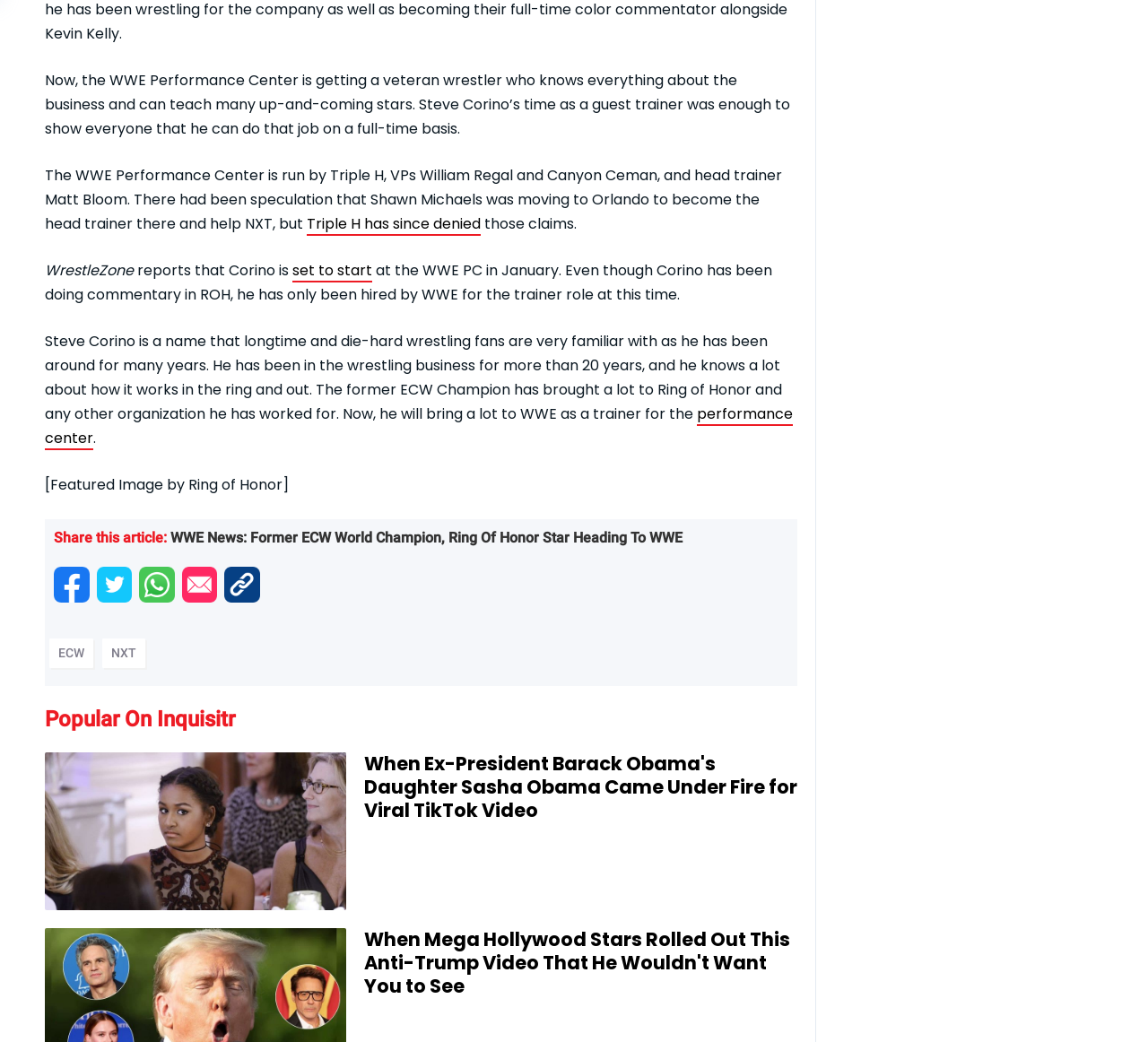Locate the bounding box coordinates of the area to click to fulfill this instruction: "Click the link to learn more about the WWE Performance Center". The bounding box should be presented as four float numbers between 0 and 1, in the order [left, top, right, bottom].

[0.039, 0.388, 0.691, 0.432]